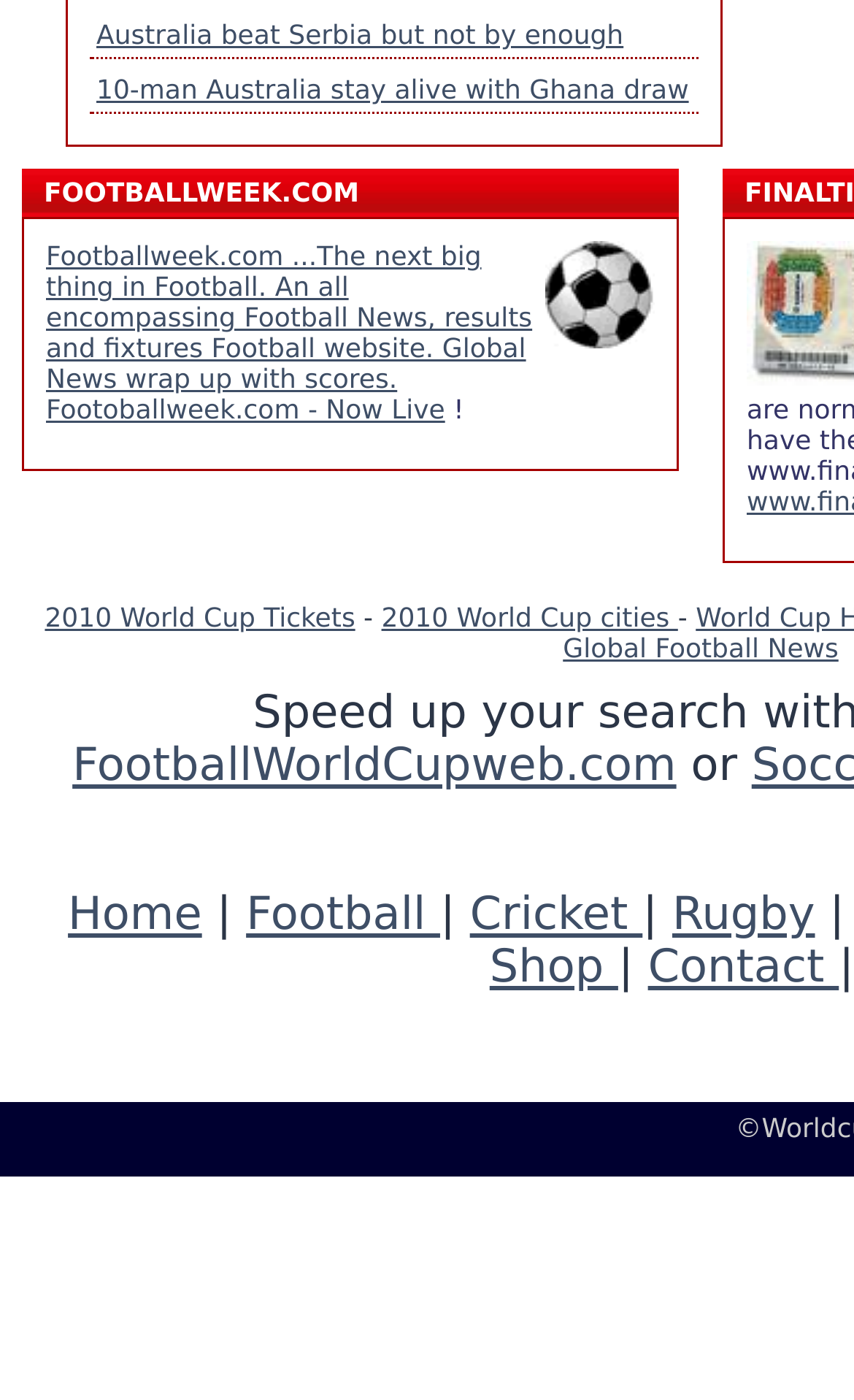Locate the bounding box coordinates of the element I should click to achieve the following instruction: "Get tickets for the 2010 World Cup".

[0.053, 0.43, 0.416, 0.452]